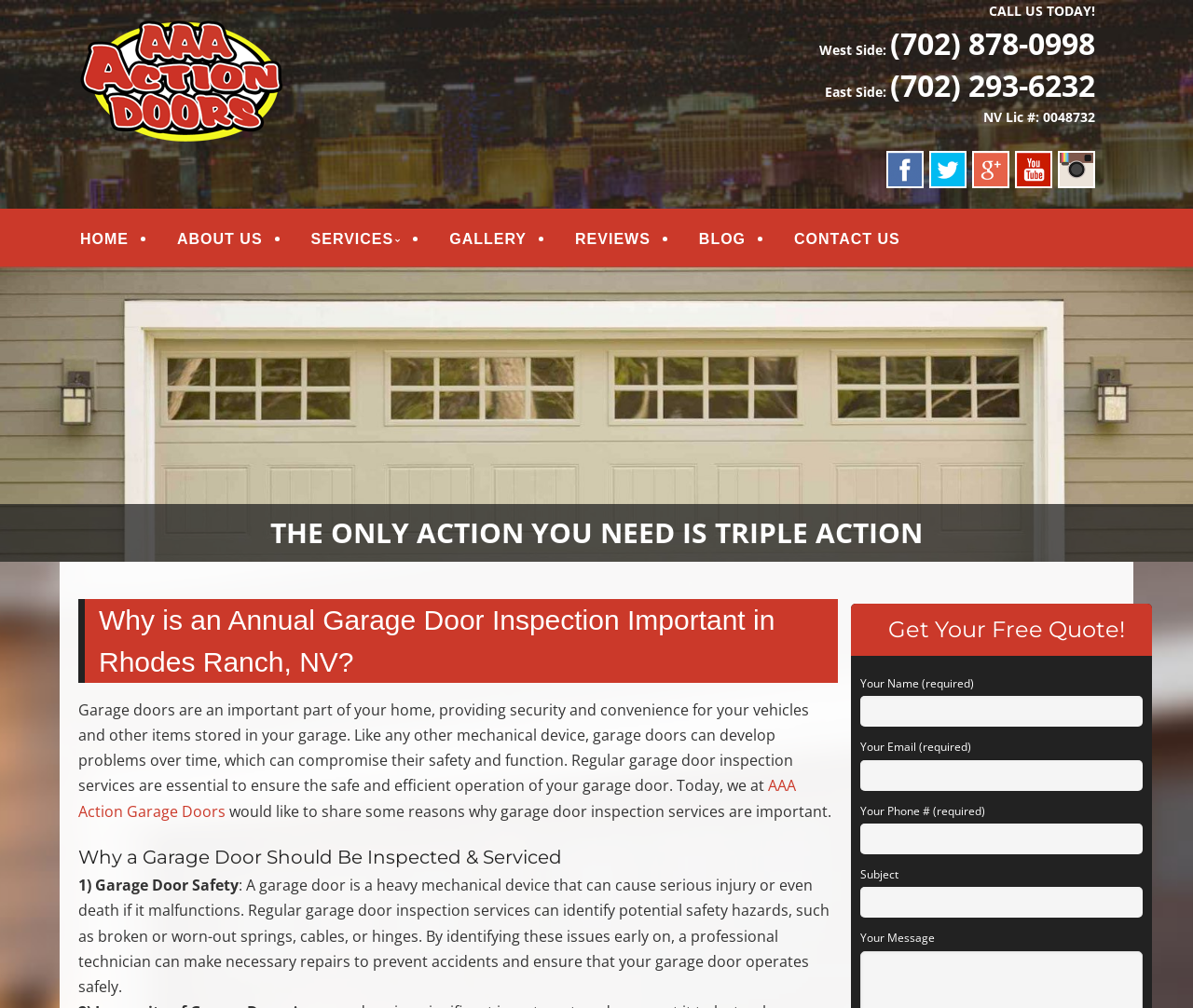What is the purpose of regular garage door inspection services?
From the screenshot, supply a one-word or short-phrase answer.

Ensure safe and efficient operation